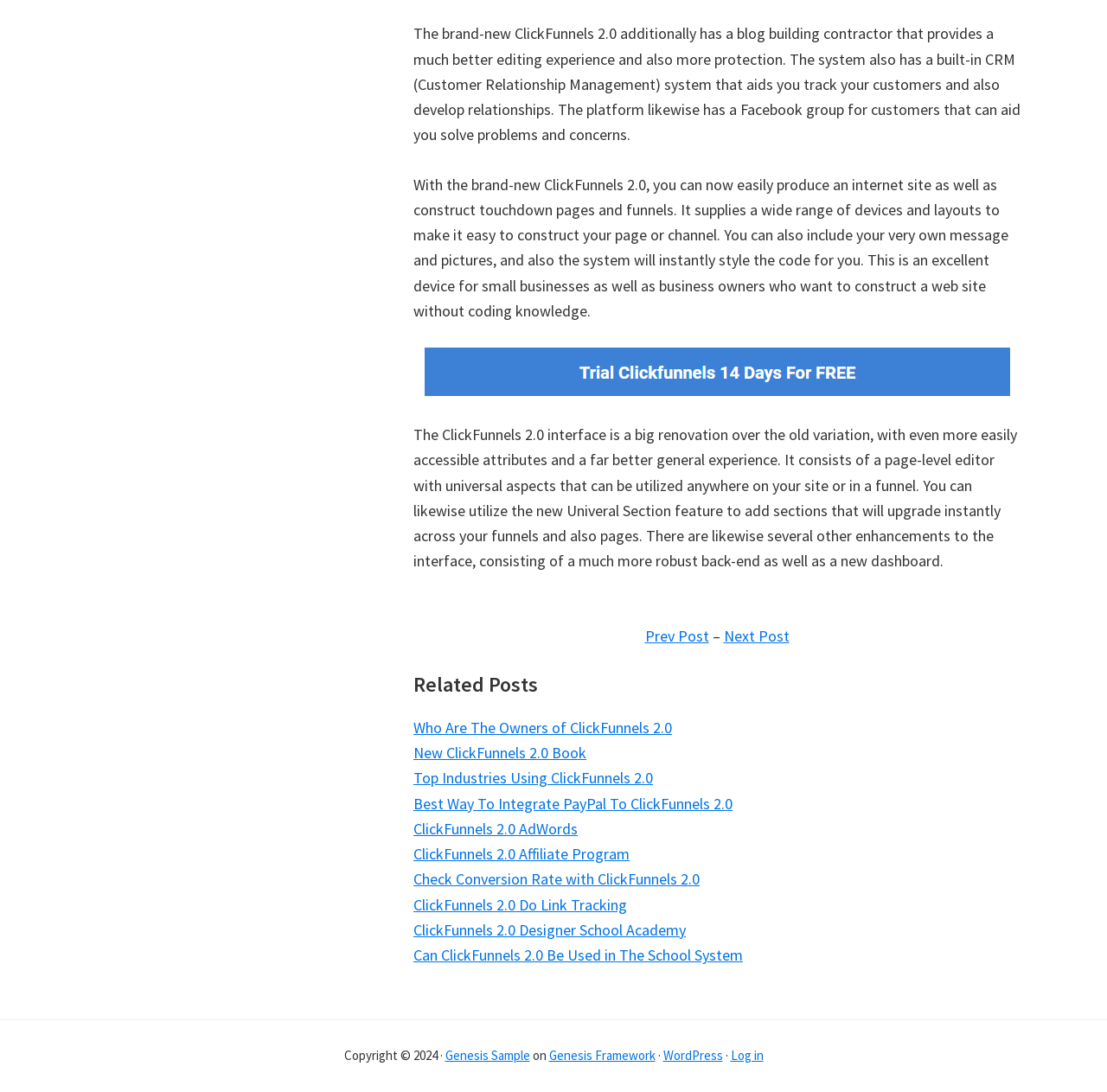What is the name of the system that aids in tracking customers and building relationships in ClickFunnels 2.0?
Your answer should be a single word or phrase derived from the screenshot.

CRM